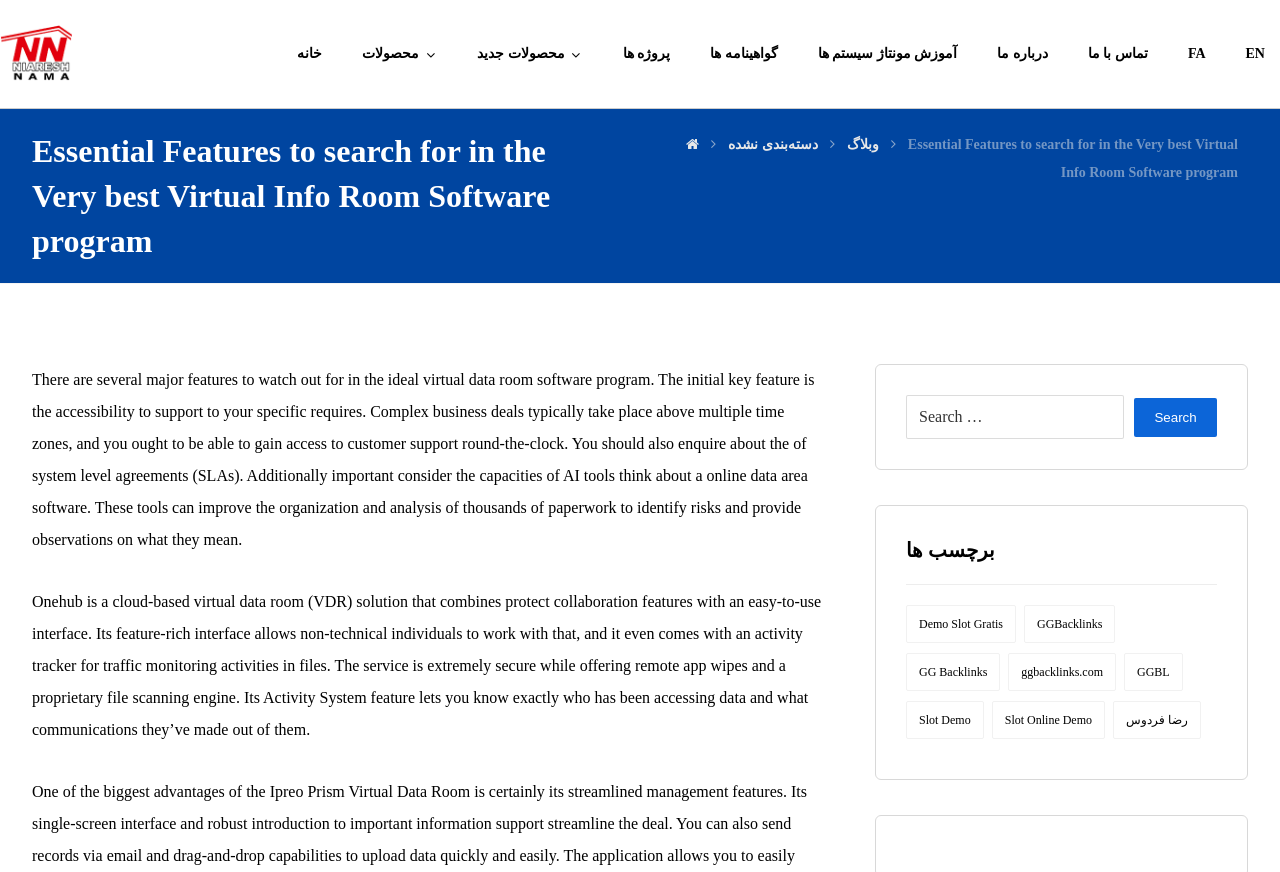Please mark the bounding box coordinates of the area that should be clicked to carry out the instruction: "Search for something".

[0.708, 0.453, 0.951, 0.504]